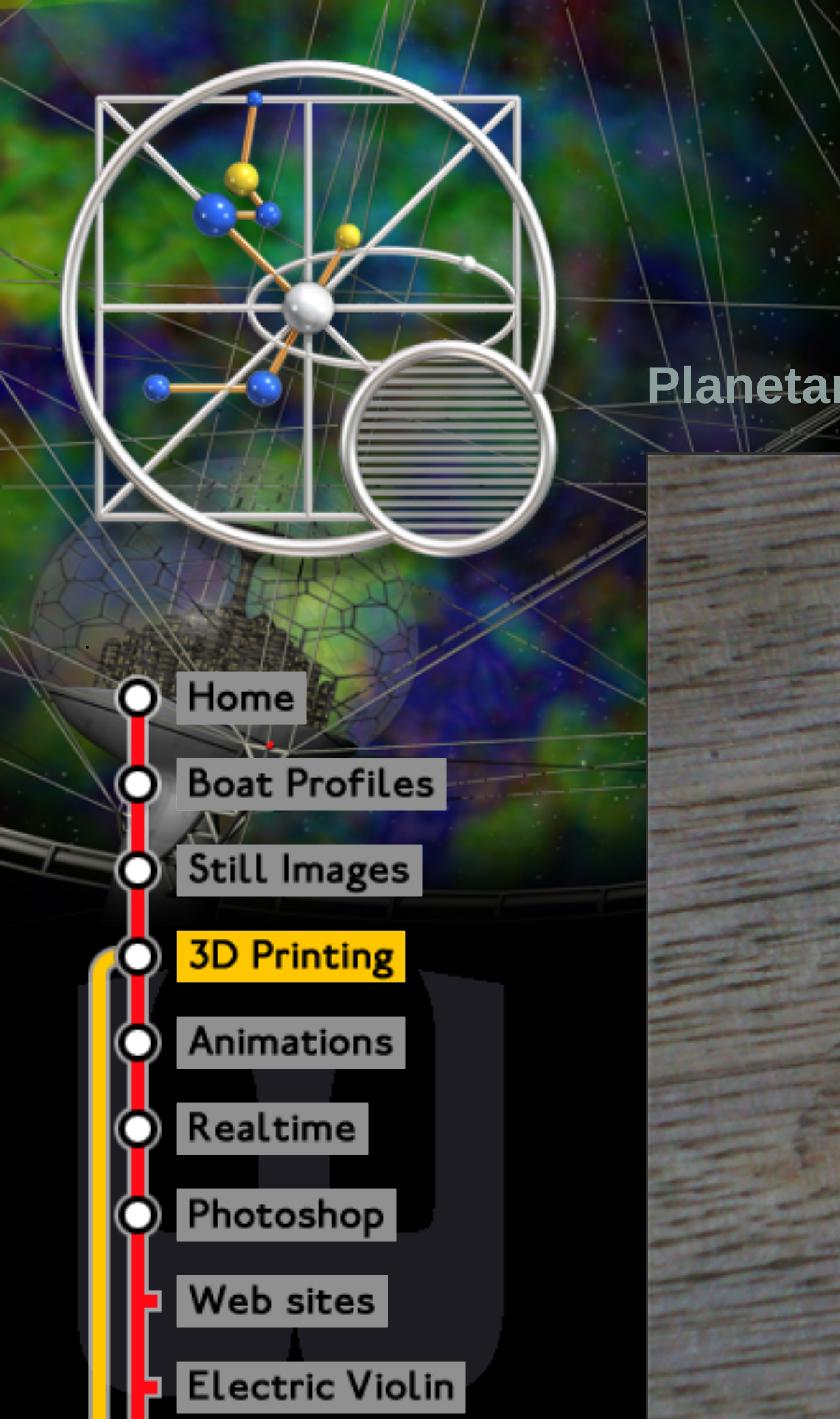How many links are on the webpage?
Refer to the image and answer the question using a single word or phrase.

9